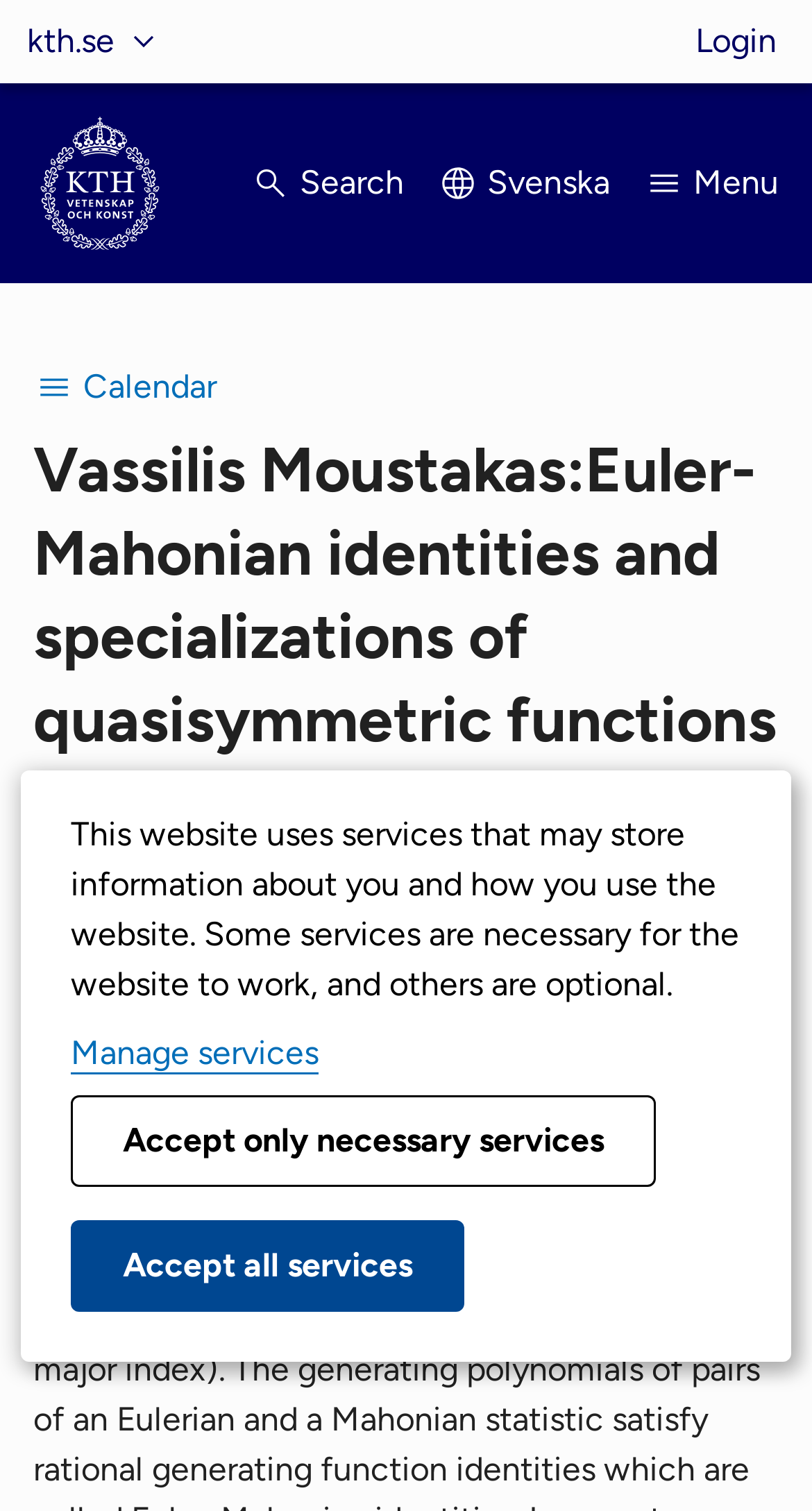Provide a thorough description of the webpage's content and layout.

The webpage is about an event titled "Vassilis Moustakas:Euler-Mahonian identities and specializations of quasisymmetric functions" at KTH. At the top left corner, there is a navigation menu labeled "Websites" with a button "kth.se" that can be expanded. Next to it, there is a link to "Login". On the top right corner, there are three buttons: "Search", "Svenska", and "Menu".

Below the top navigation bar, there is a calendar navigation section with a button labeled "Calendar". This section takes up most of the page's width. Within this section, there is a heading with the event title, followed by details about the event, including the time, date, and location. The time is listed as "Wed 2022-09-21 10.15 - 11.15", and the location is a "Zoom Meeting ID" with a password available from the organizers.

There is also a figure with an image that links to KTH's start page, located at the top left corner of the page. Additionally, there is a dialog box at the bottom of the page with a message about the website's use of services that may store information about the user. The dialog box has three buttons: "Manage services", "Accept only necessary services", and "Accept all services".